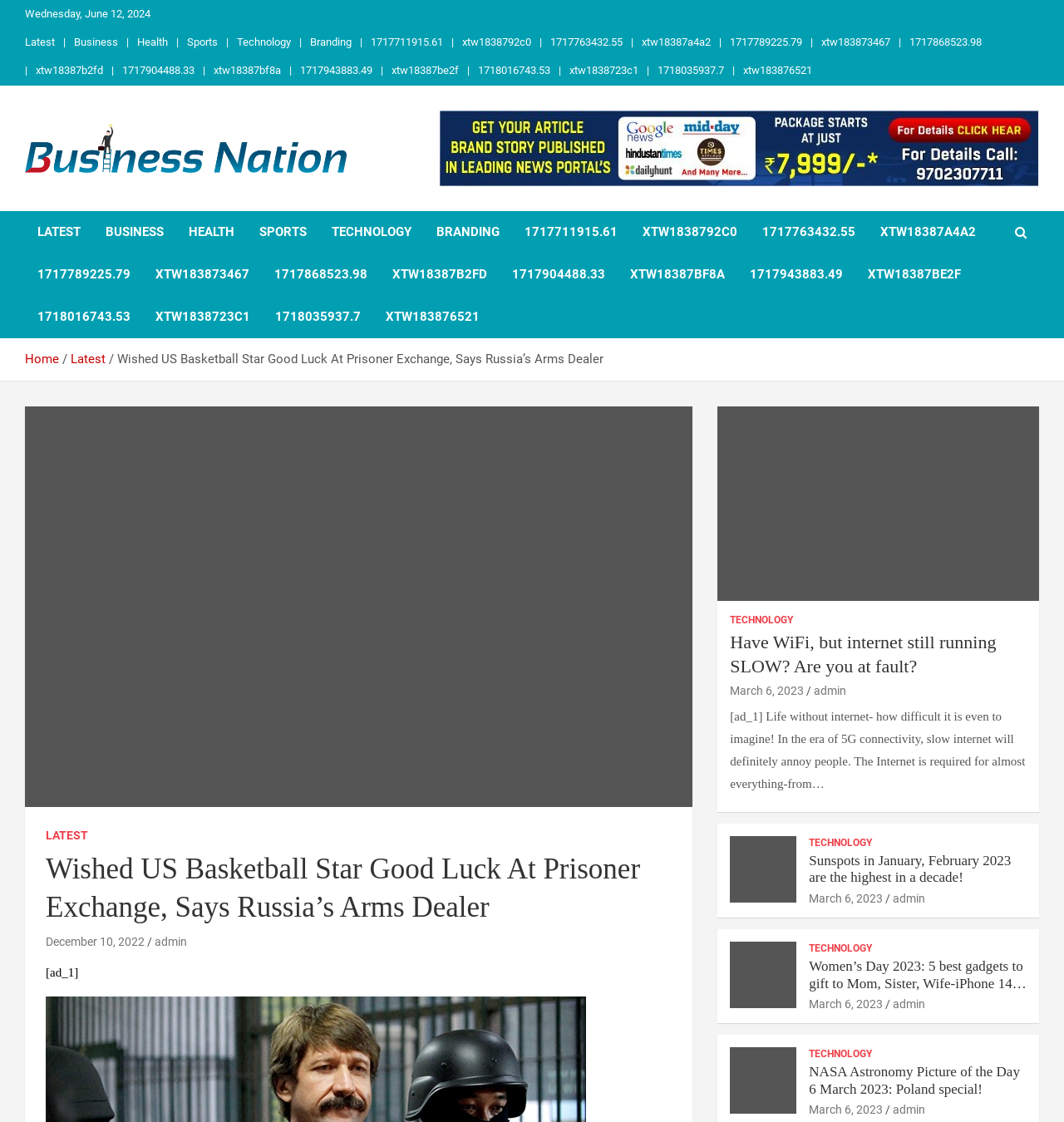Kindly provide the bounding box coordinates of the section you need to click on to fulfill the given instruction: "Click on the 'Women’s Day 2023: 5 best gadgets to gift to Mom, Sister, Wife-iPhone 14, Apple Watch SE, more' article".

[0.76, 0.854, 0.965, 0.884]